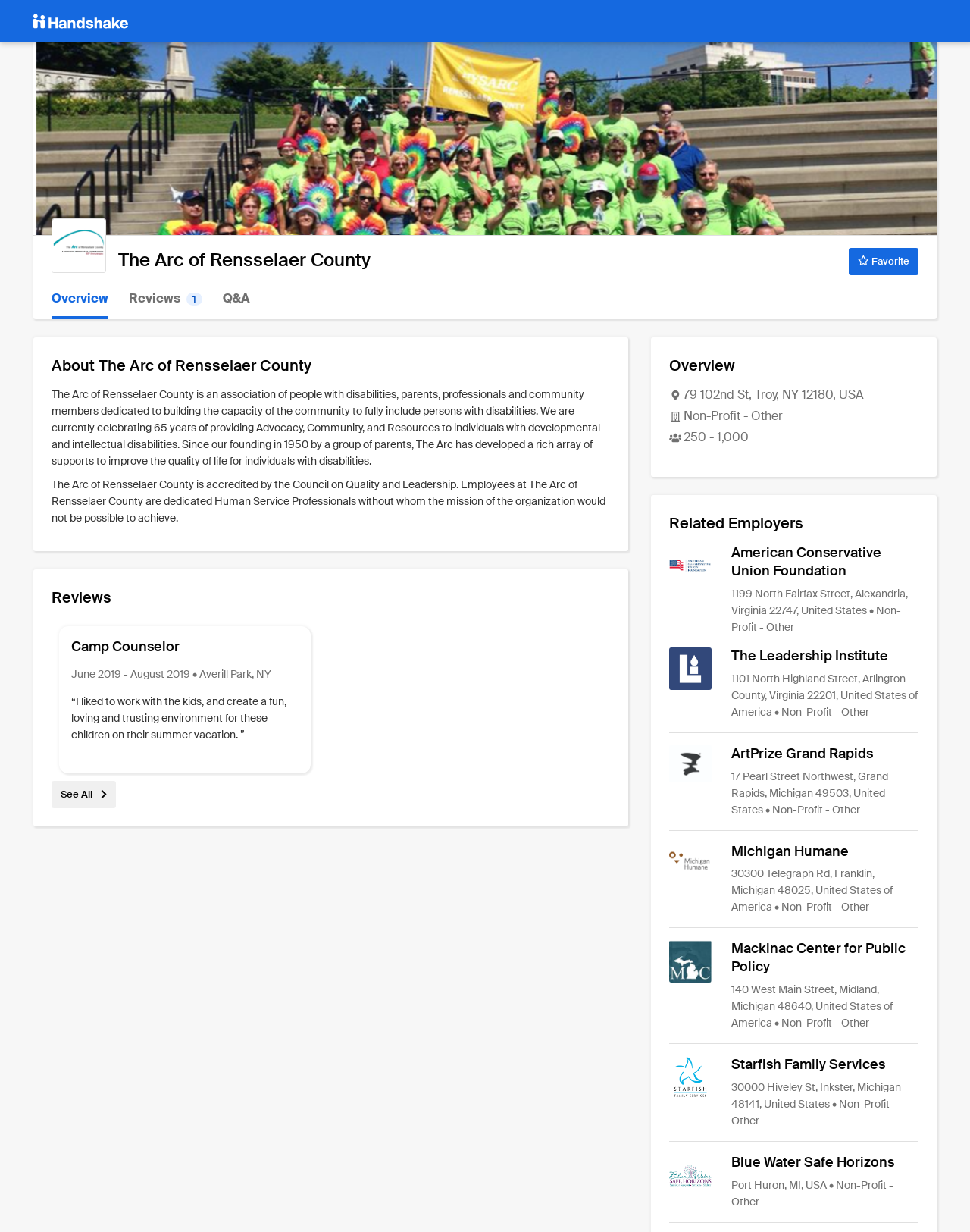Highlight the bounding box coordinates of the element that should be clicked to carry out the following instruction: "Click on the 'Favorite' button". The coordinates must be given as four float numbers ranging from 0 to 1, i.e., [left, top, right, bottom].

[0.875, 0.201, 0.947, 0.223]